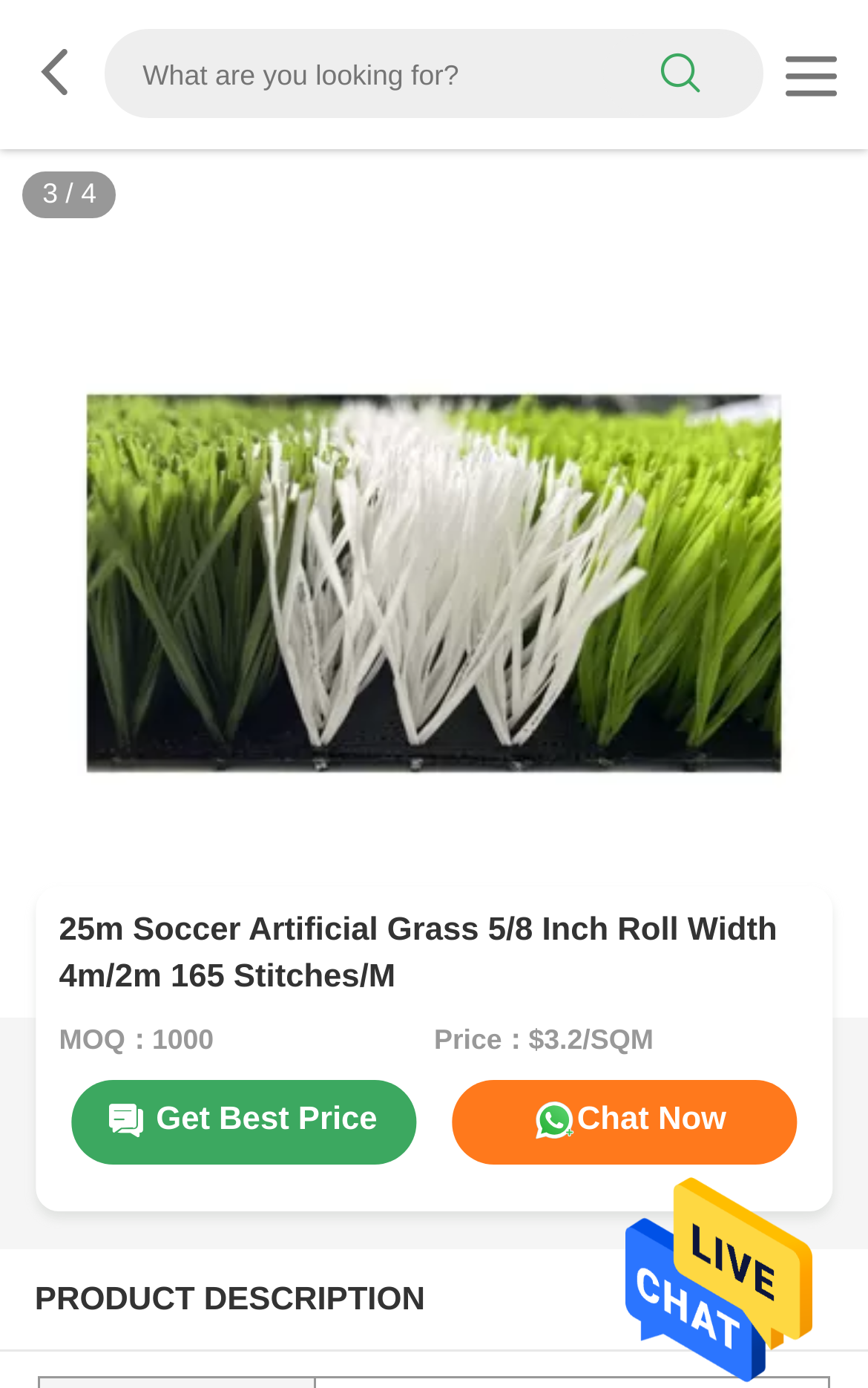Use the information in the screenshot to answer the question comprehensively: What is the width of the soccer artificial grass roll?

I found the width of the soccer artificial grass roll by looking at the product title '25m Soccer Artificial Grass 5/8 Inch Roll Width 4m/2m 165 Stitches/M' which is located at the top of the page.